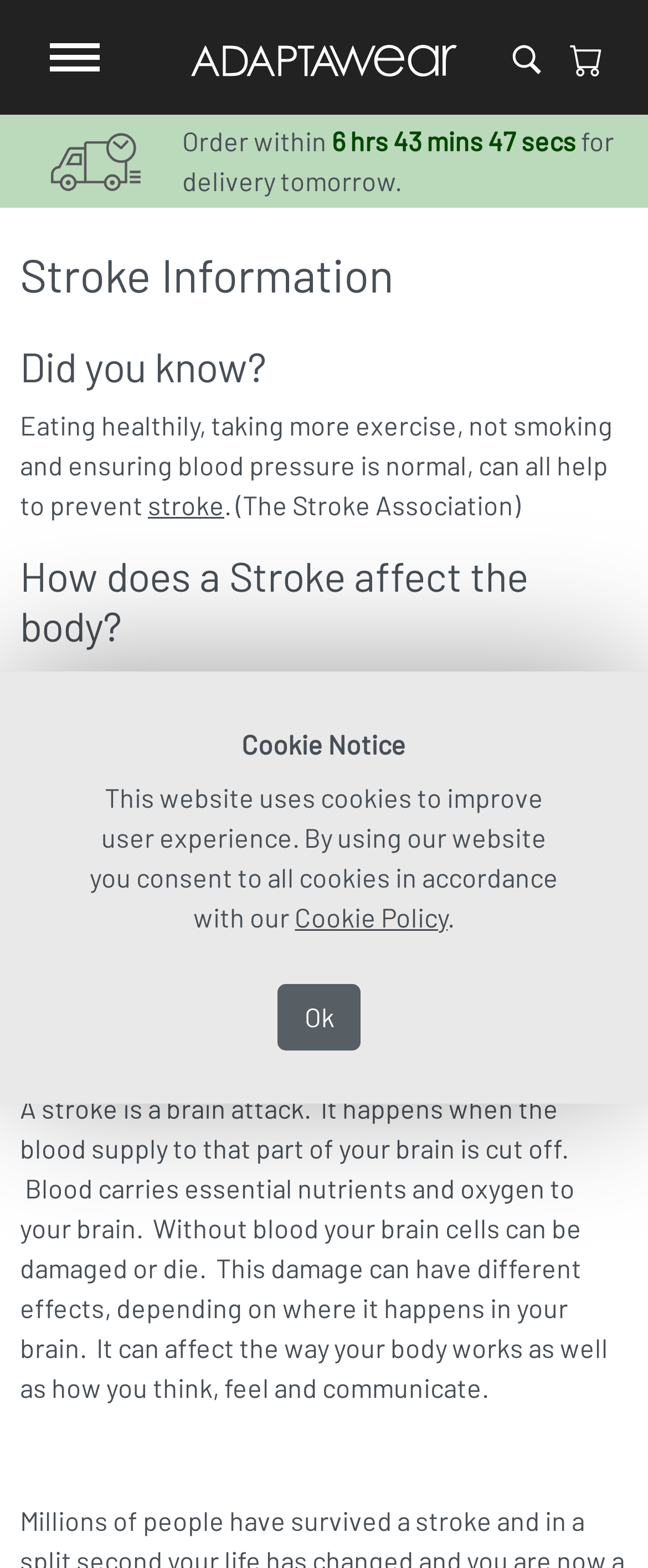Respond to the following question with a brief word or phrase:
What is a stroke?

A brain attack